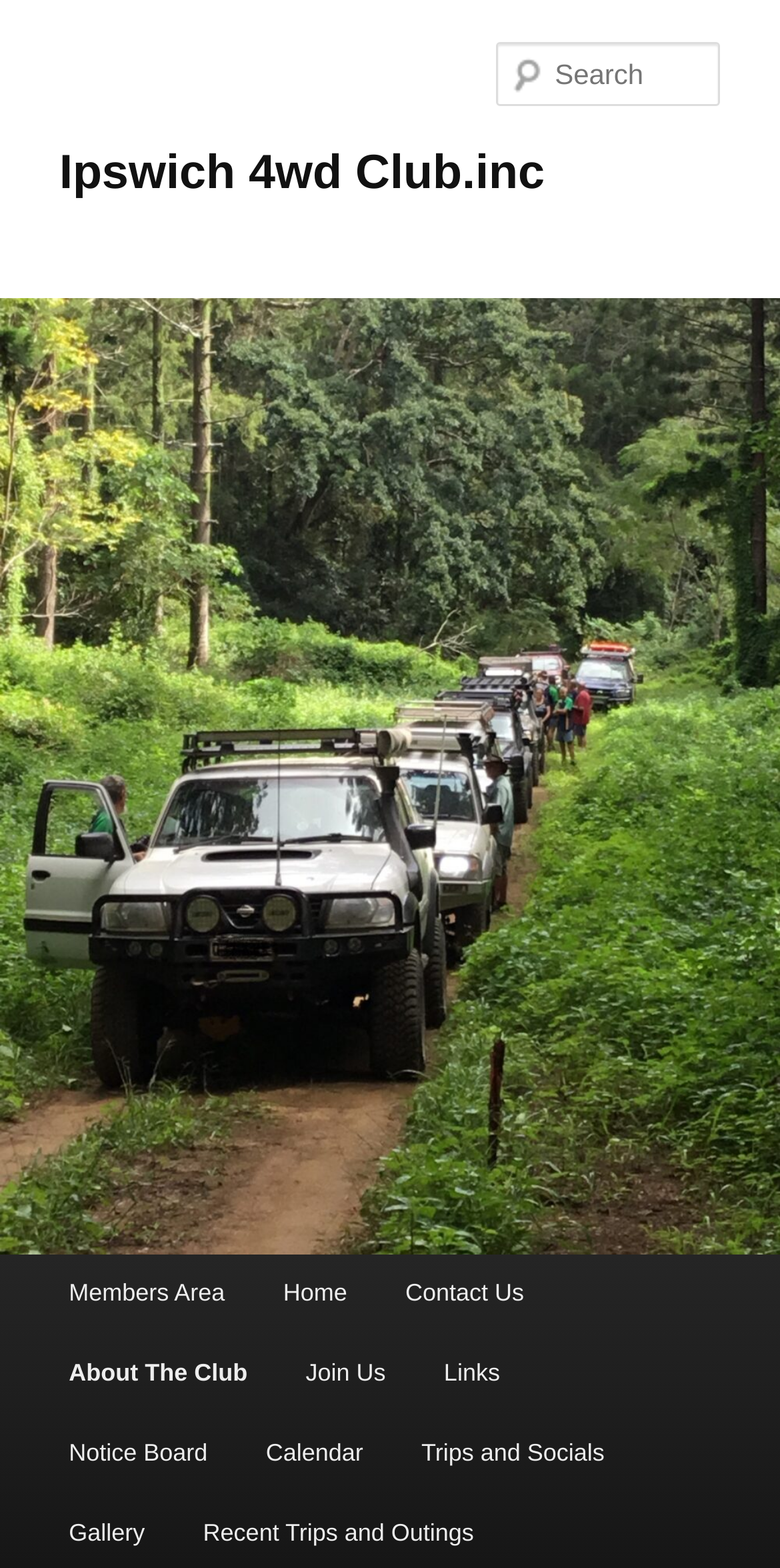Given the element description "parent_node: Search name="s" placeholder="Search"" in the screenshot, predict the bounding box coordinates of that UI element.

[0.637, 0.027, 0.924, 0.068]